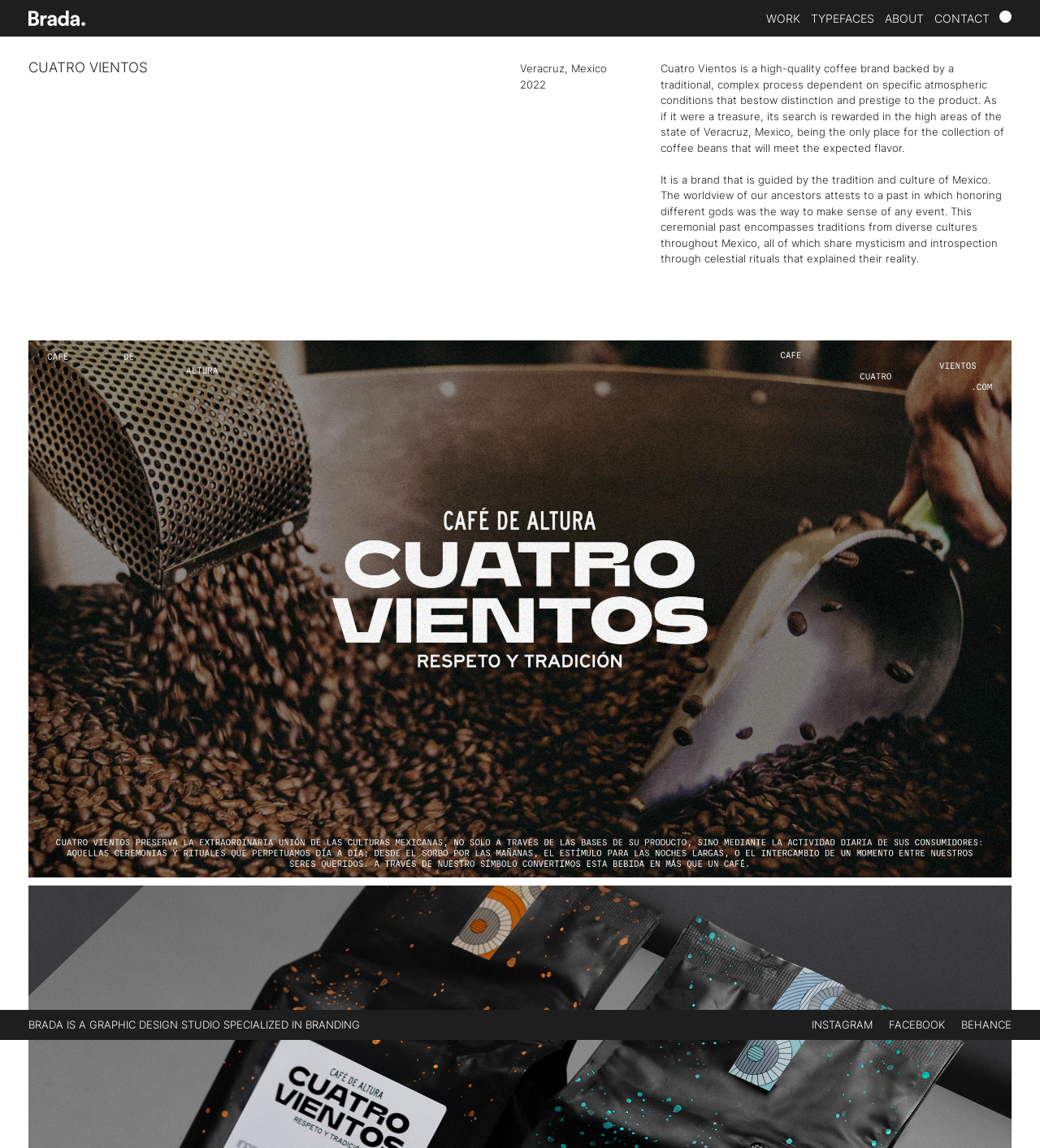What is the name of the graphic design studio?
Please look at the screenshot and answer in one word or a short phrase.

Brada